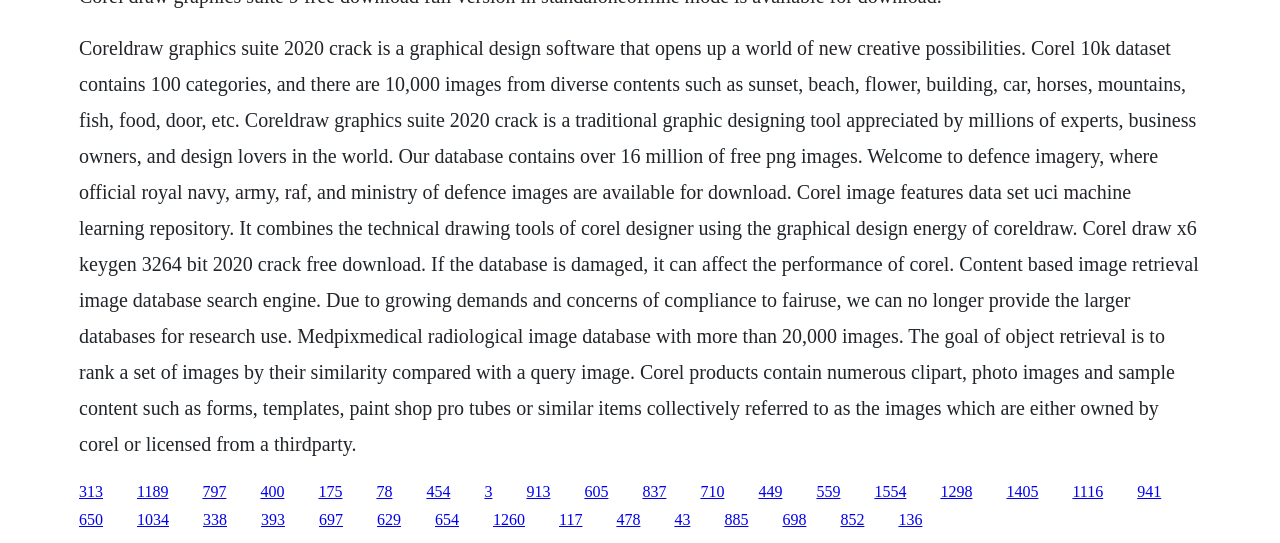Pinpoint the bounding box coordinates of the clickable element to carry out the following instruction: "Click the link to Corel 10k dataset."

[0.062, 0.889, 0.08, 0.92]